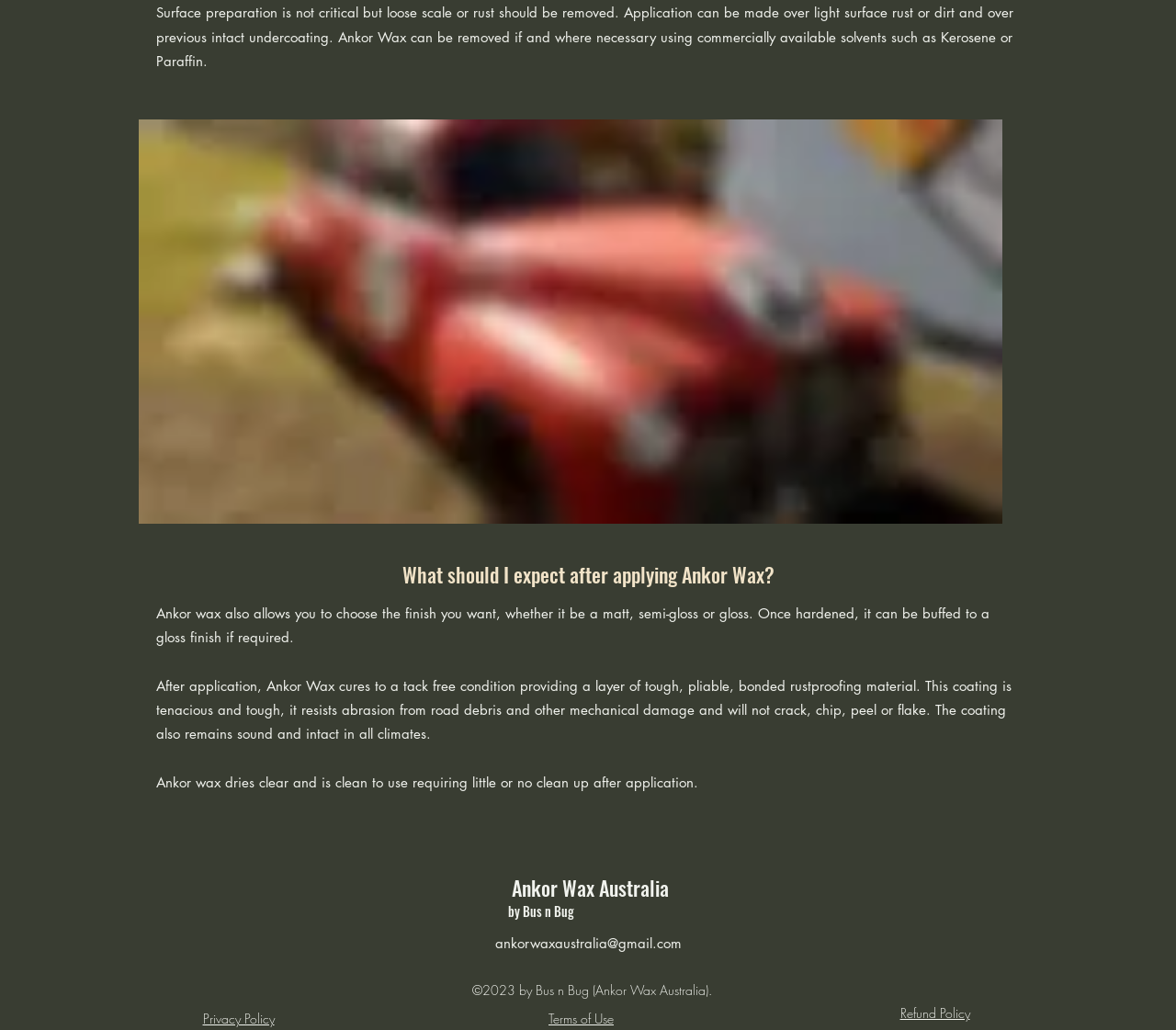Can Ankor Wax be removed?
Your answer should be a single word or phrase derived from the screenshot.

Yes